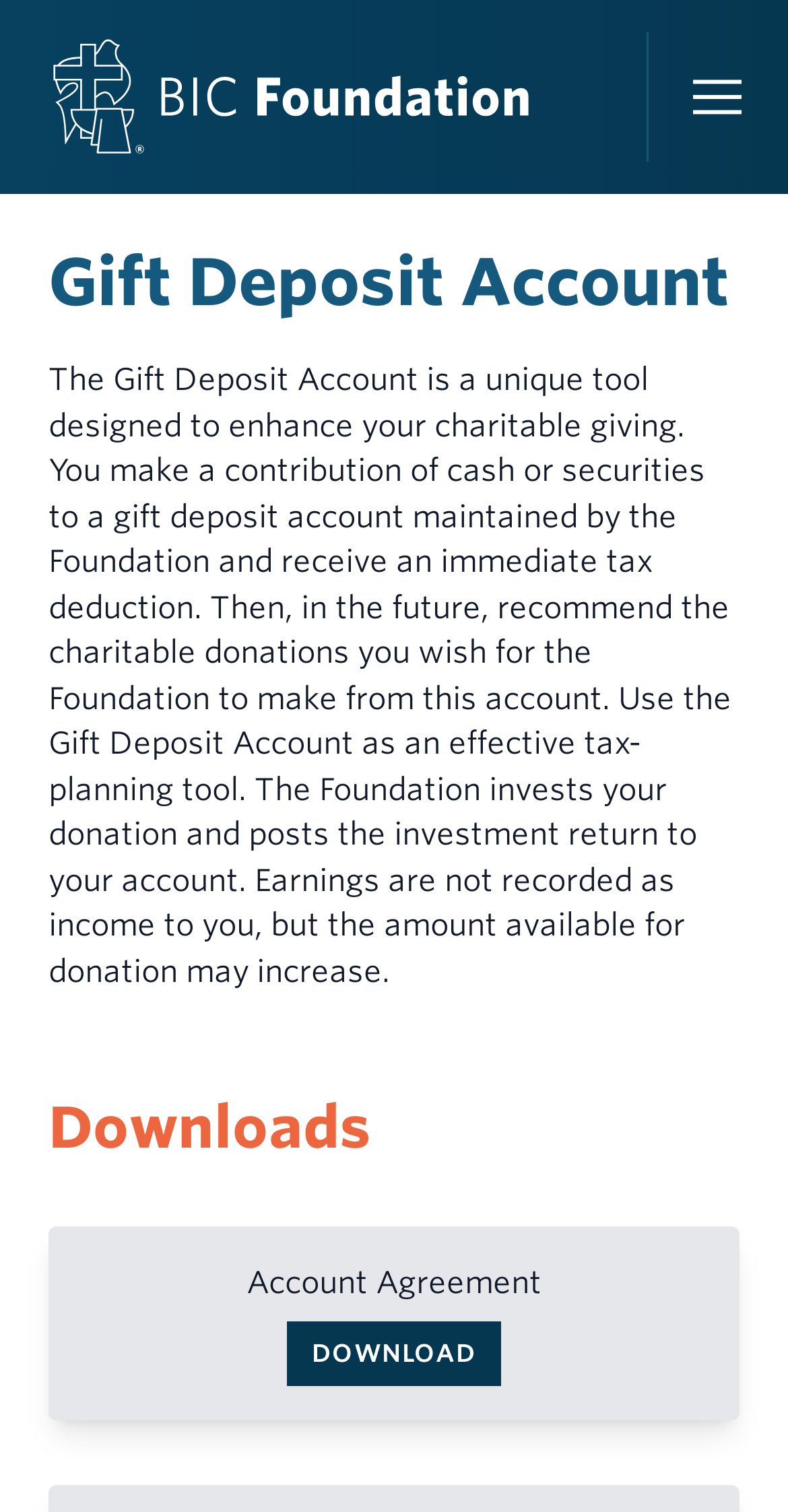Determine the bounding box coordinates for the UI element described. Format the coordinates as (top-left x, top-left y, bottom-right x, bottom-right y) and ensure all values are between 0 and 1. Element description: Investments

[0.0, 0.128, 1.0, 0.208]